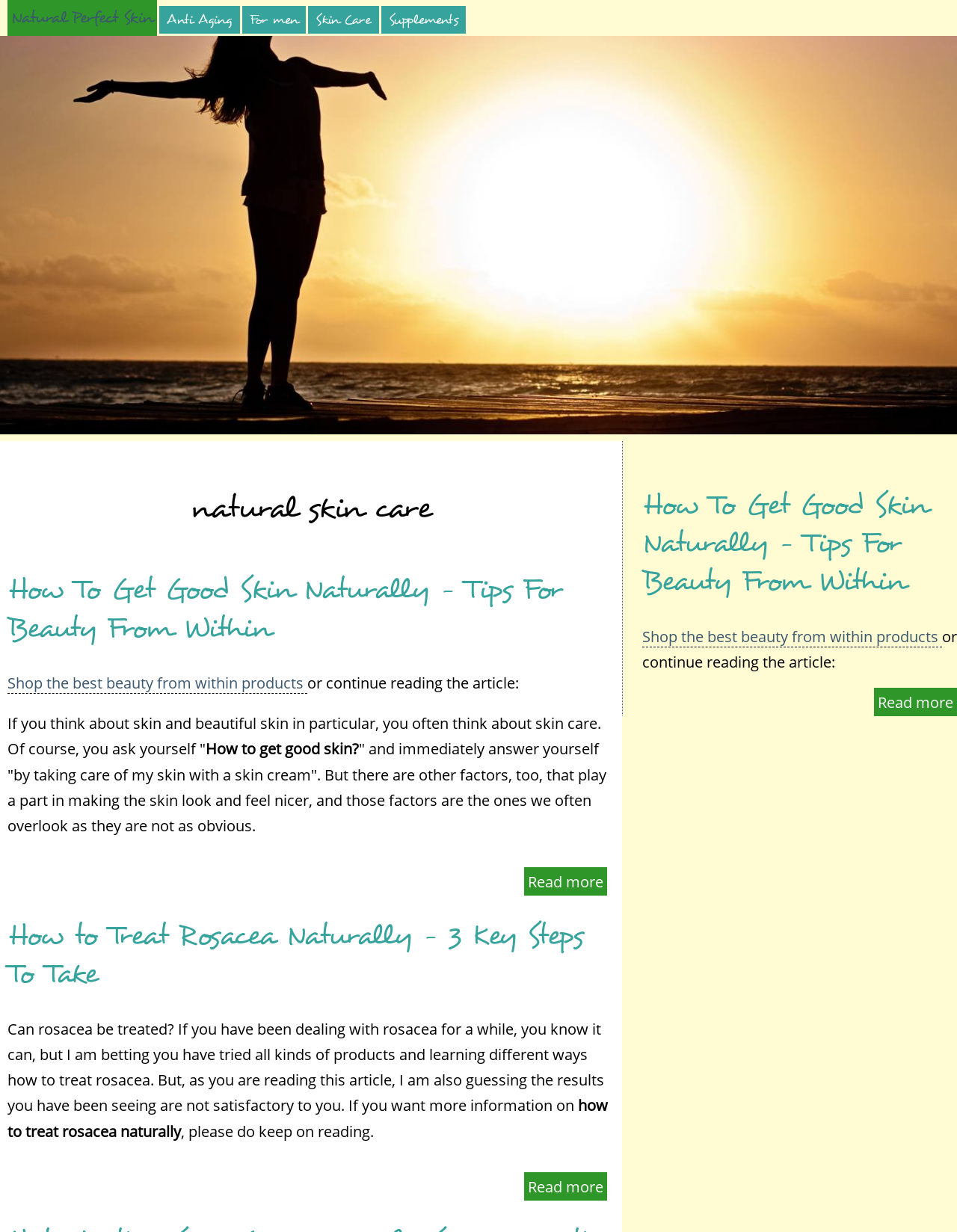What is the purpose of the link 'Shop the best beauty from within products'?
Look at the image and answer the question with a single word or phrase.

To shop for products